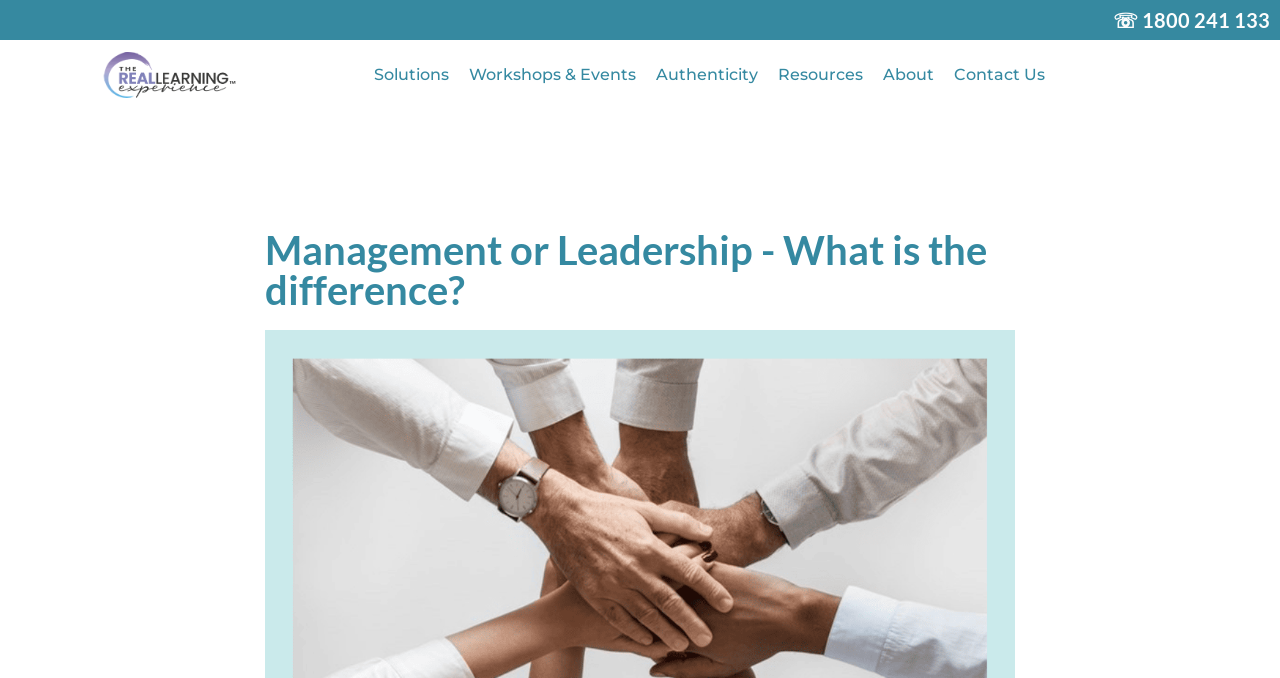Identify the bounding box for the UI element described as: "Workshops & Events". The coordinates should be four float numbers between 0 and 1, i.e., [left, top, right, bottom].

[0.363, 0.09, 0.501, 0.131]